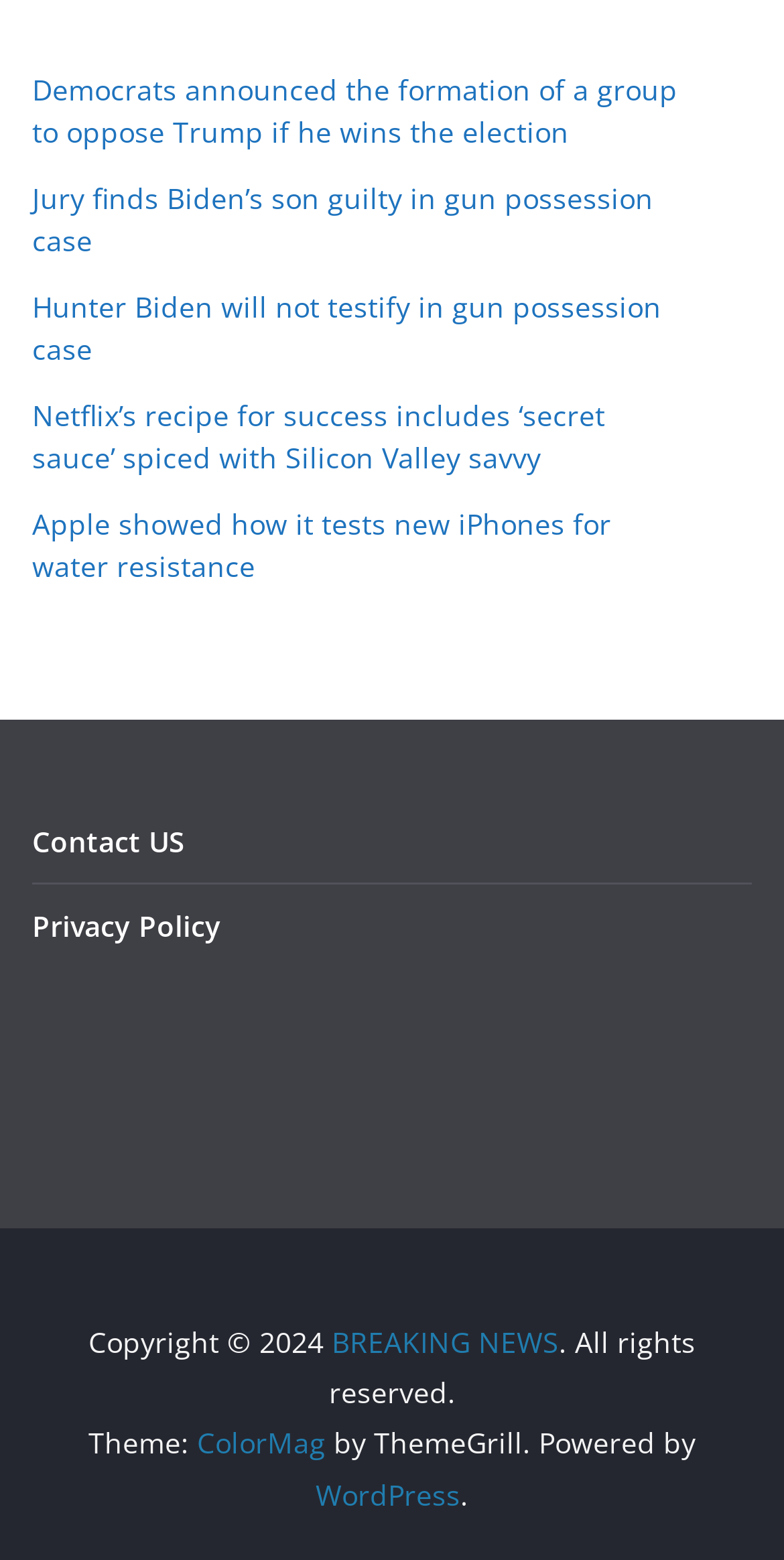Using the details in the image, give a detailed response to the question below:
What is the platform that powers the webpage?

At the bottom of the webpage, there is a section with the text 'Powered by WordPress', so the platform that powers the webpage is WordPress.